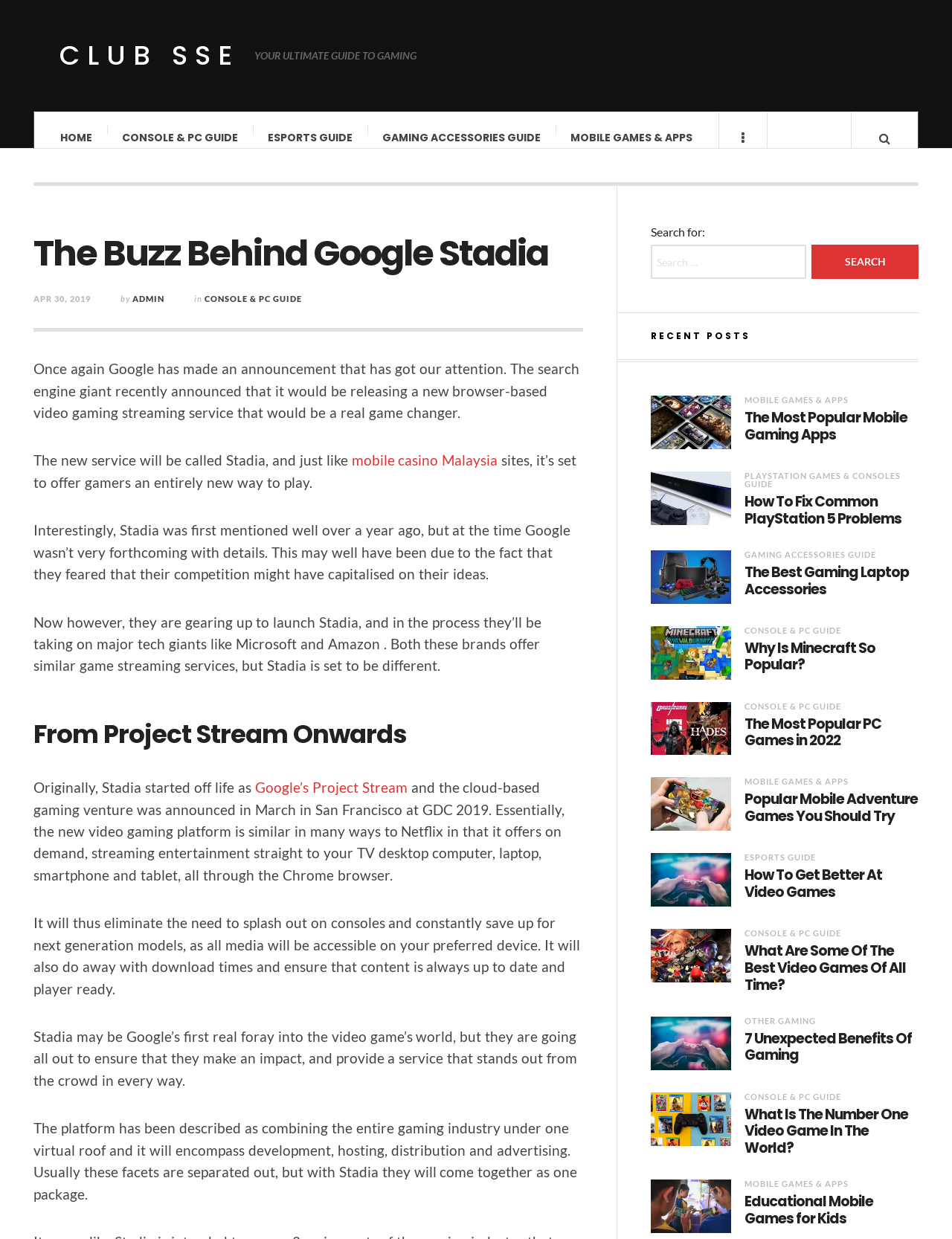What is the benefit of using Stadia according to the article?
Based on the screenshot, answer the question with a single word or phrase.

No need to save up for next generation consoles